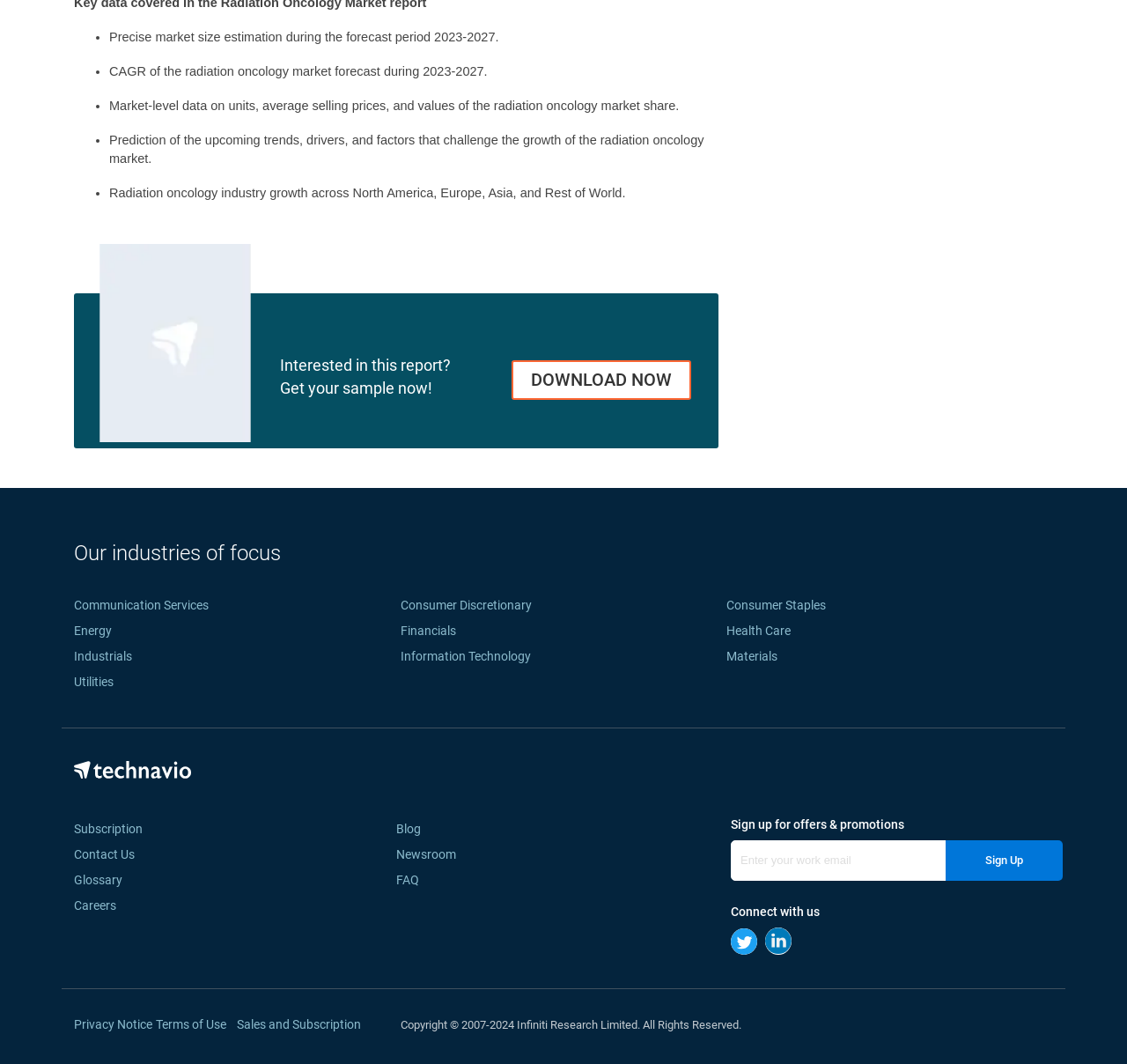What is the topic of the report?
Use the image to answer the question with a single word or phrase.

Radiation Oncology Market